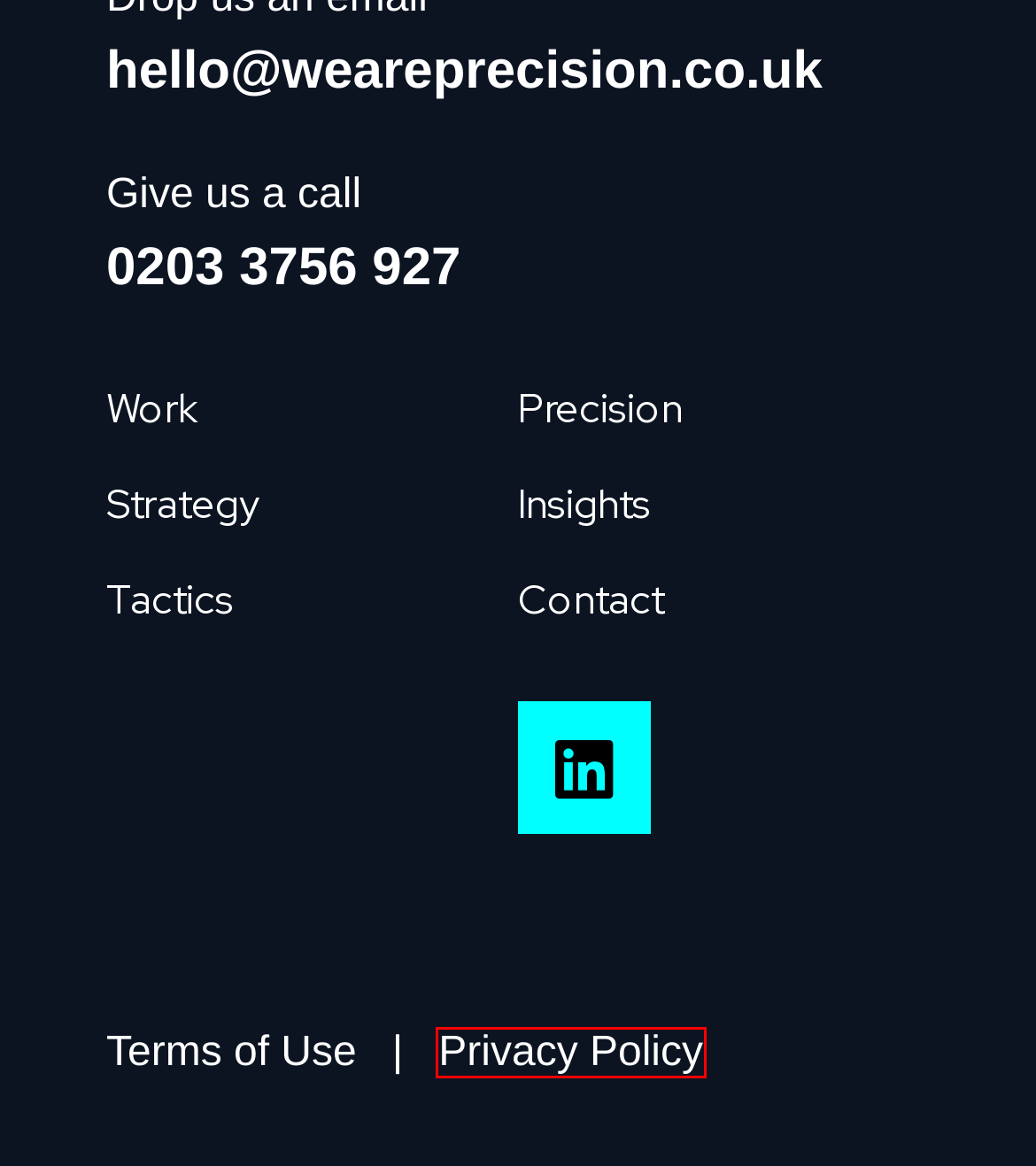You have a screenshot of a webpage with a red rectangle bounding box around a UI element. Choose the best description that matches the new page after clicking the element within the bounding box. The candidate descriptions are:
A. Terms of Use - We Are Precision
B. Precision - We Are Precision
C. Insights - We Are Precision
D. Tactics - We Are Precision
E. Strategy - We Are Precision
F. Contact - We Are Precision
G. Privacy Policy - We Are Precision
H. Work - We Are Precision

G